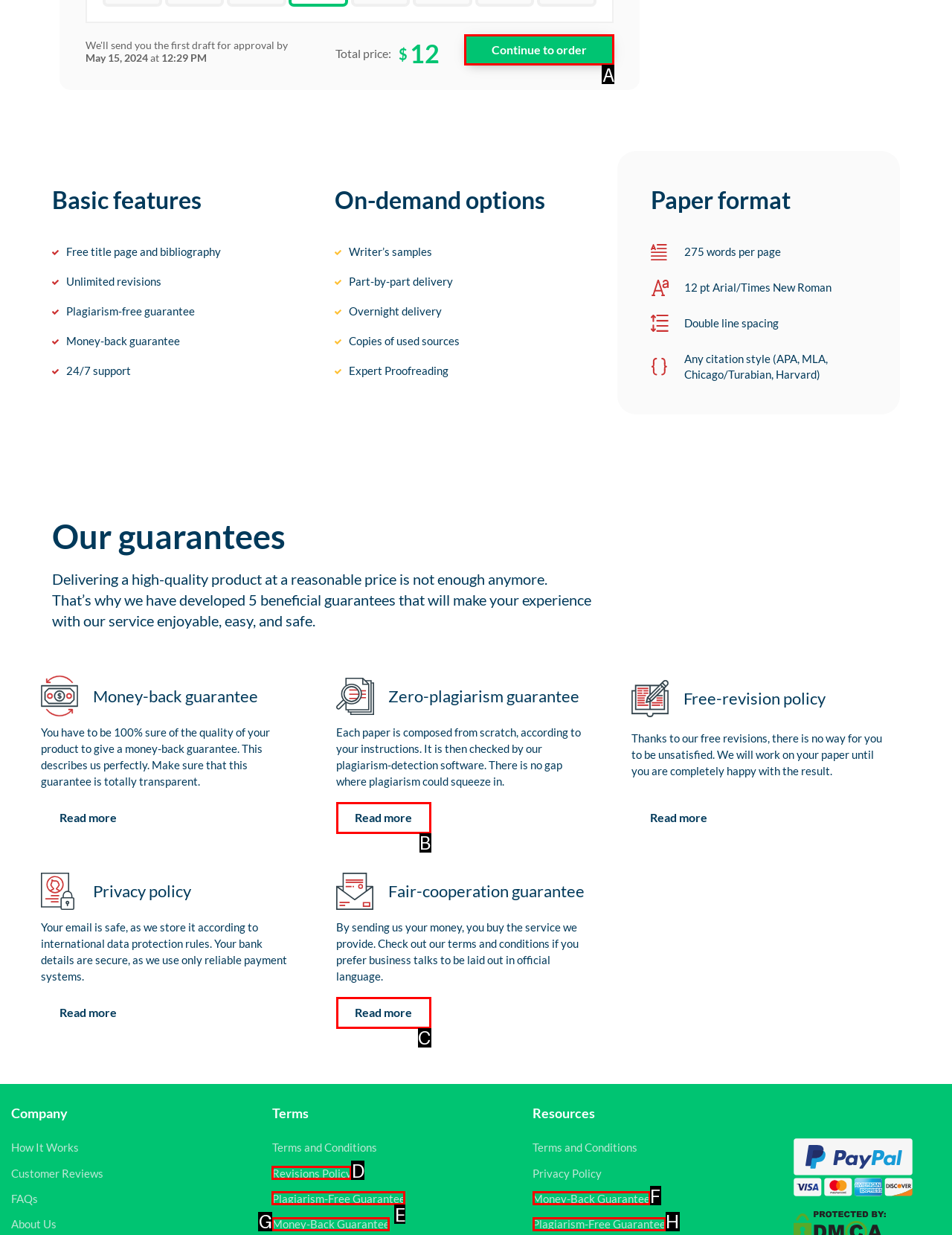Determine which letter corresponds to the UI element to click for this task: Click the 'Continue to order' button
Respond with the letter from the available options.

A